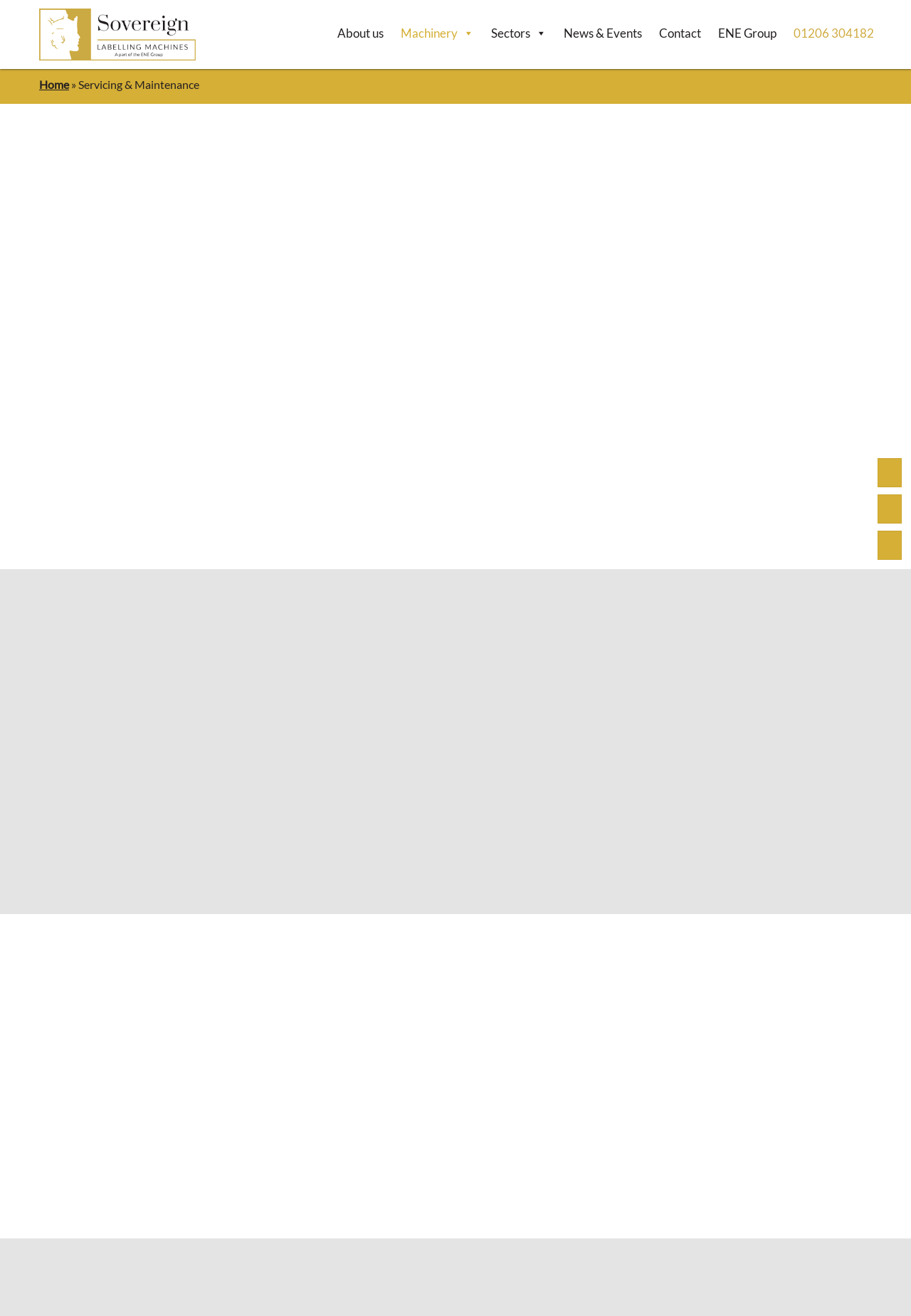How many social media links are there?
Examine the image and give a concise answer in one word or a short phrase.

3